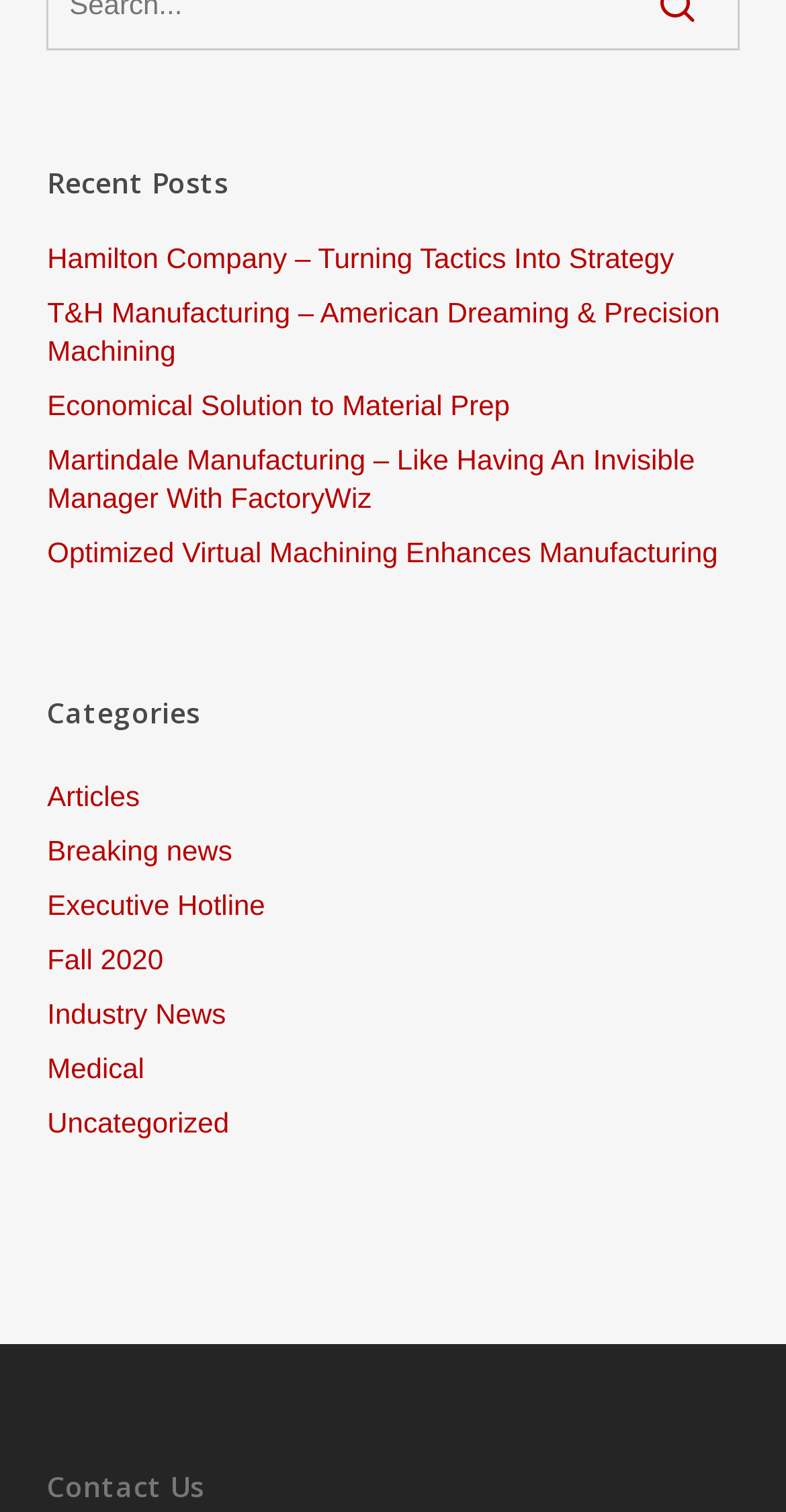How many categories are listed?
Based on the content of the image, thoroughly explain and answer the question.

Under the 'Categories' heading, there are 9 links listed, which are 'Articles', 'Breaking news', 'Executive Hotline', 'Fall 2020', 'Industry News', 'Medical', and 'Uncategorized'. Therefore, there are 9 categories listed.